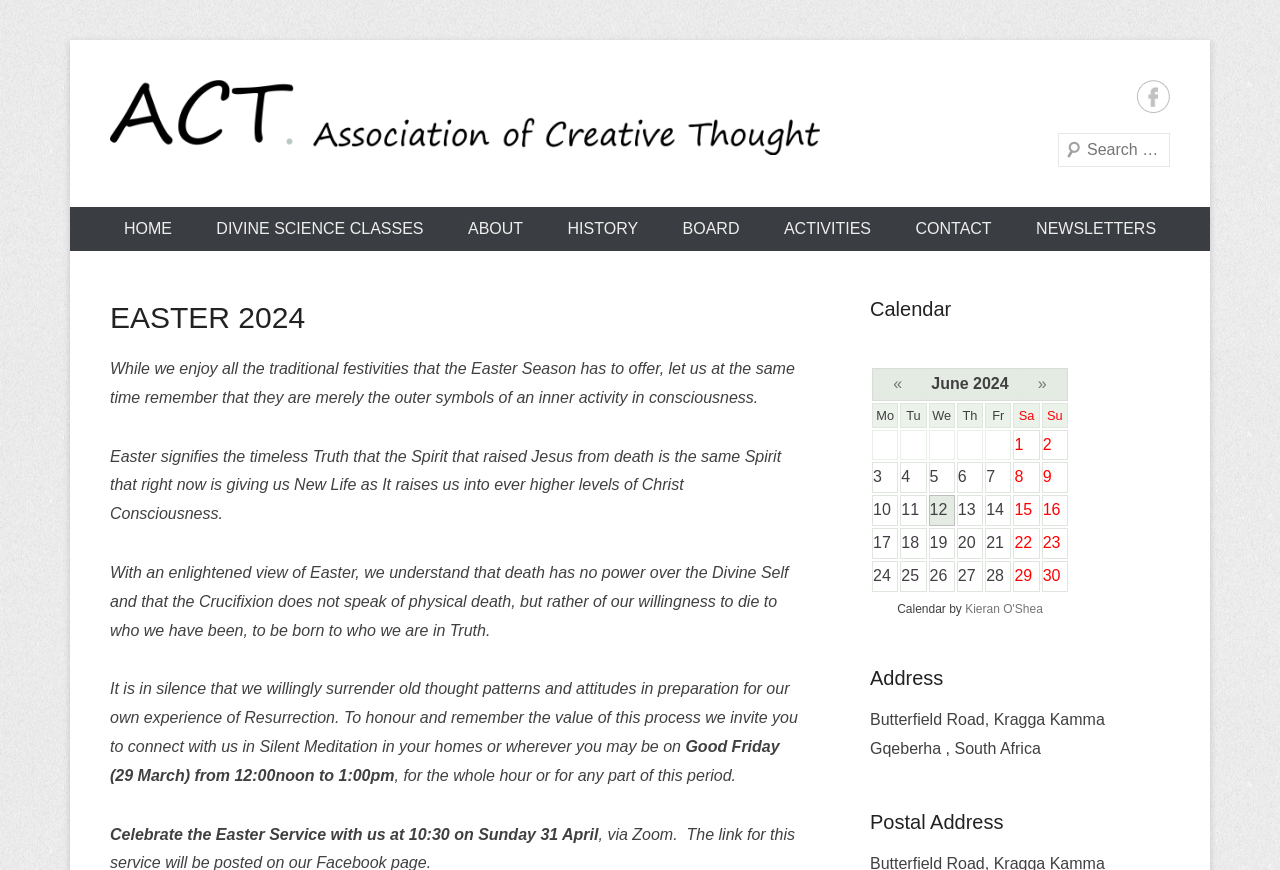What is the name of the class mentioned on the webpage? Based on the screenshot, please respond with a single word or phrase.

Divine Science Classes